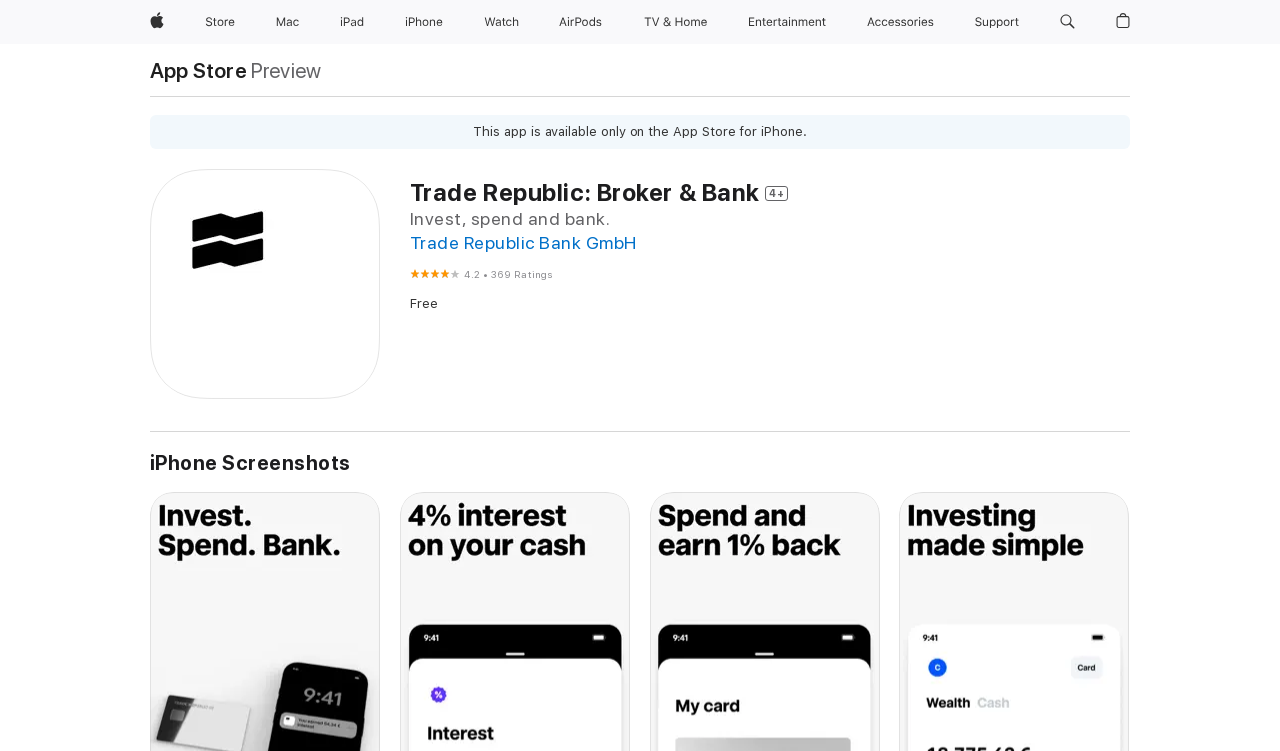Based on the image, provide a detailed response to the question:
What is the rating of Trade Republic: Broker & Bank?

I found the rating by looking at the figure element with the text '4.2 out of 5' and its corresponding figcaption element that provides more details about the rating.